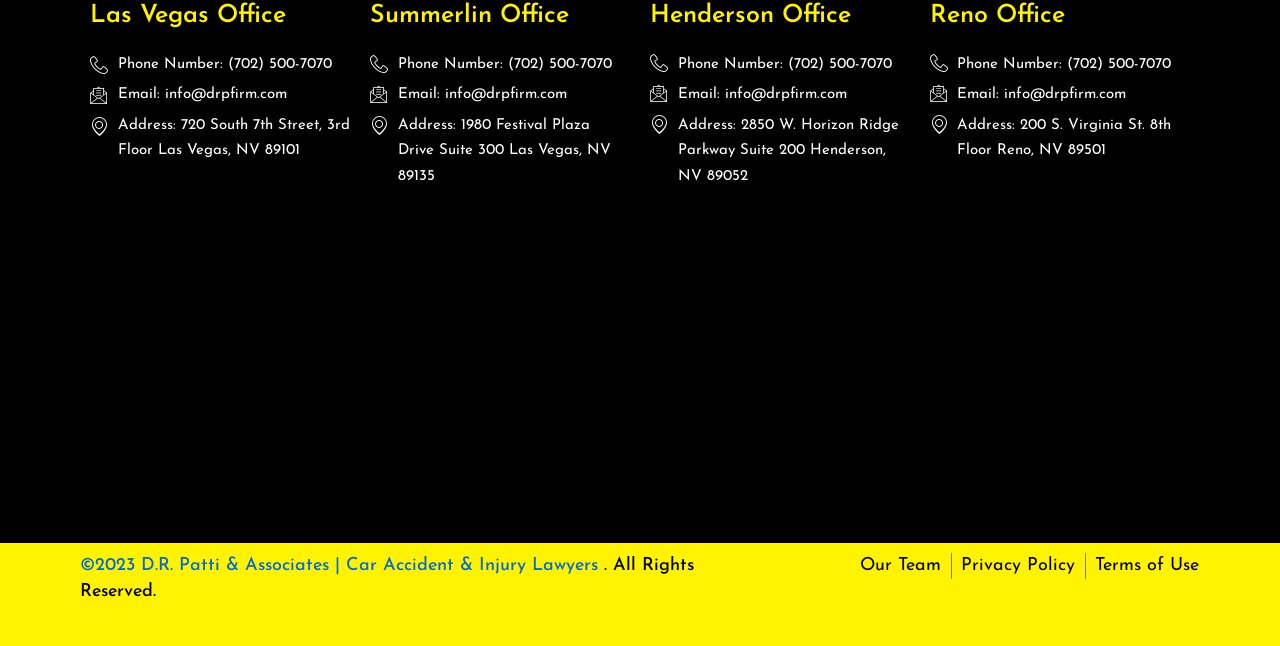What is the email address of the law firm?
Please respond to the question with a detailed and informative answer.

I found the email address by looking at the link element with the text 'Email: info@drpfirm.com' under each of the office locations.